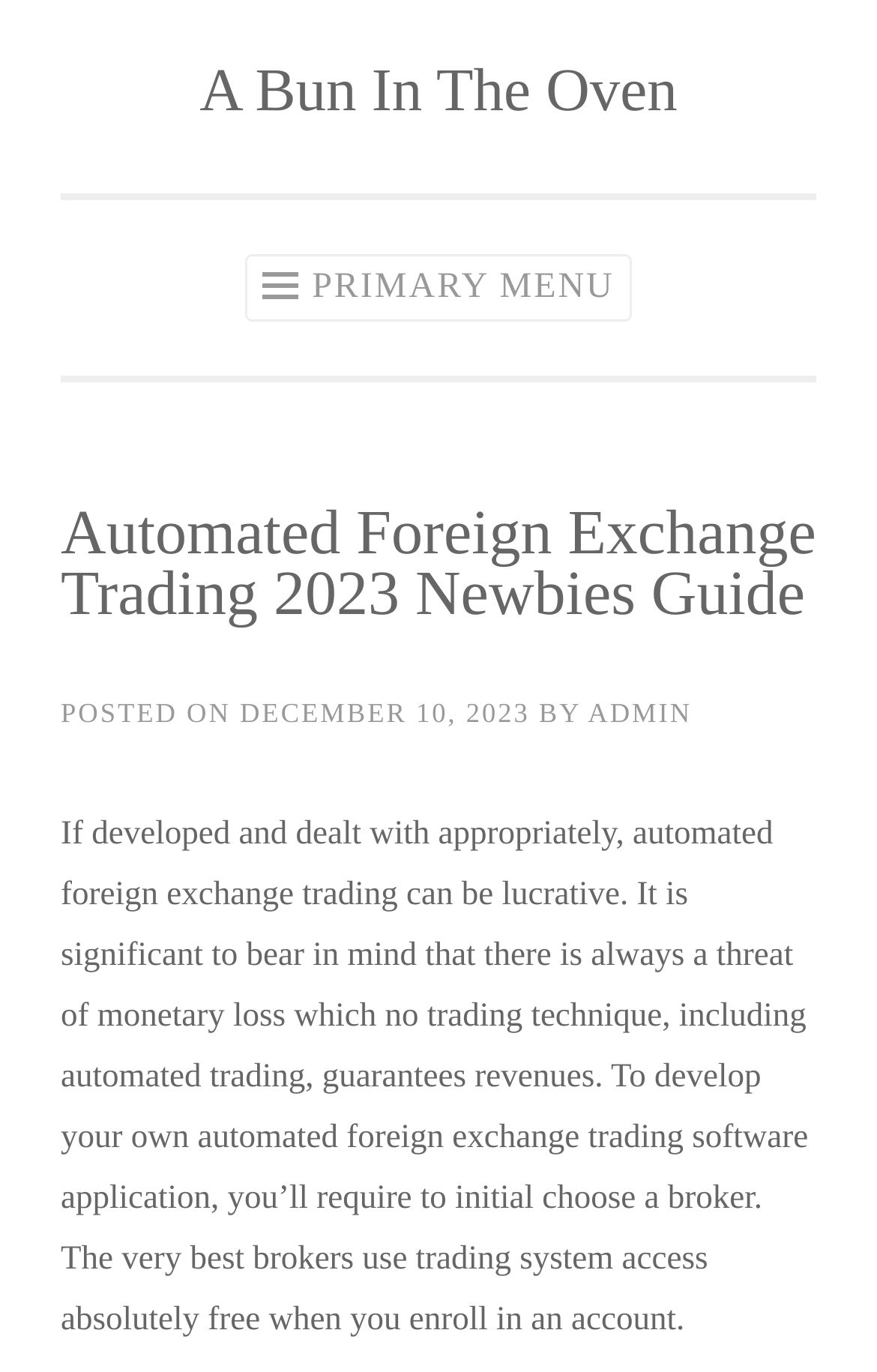What is the warning mentioned in the main content?
Using the details shown in the screenshot, provide a comprehensive answer to the question.

I found the warning mentioned in the main content by reading the text. According to the text, 'it is significant to bear in mind that there is always a threat of monetary loss which no trading technique, including automated trading, guarantees revenues.'